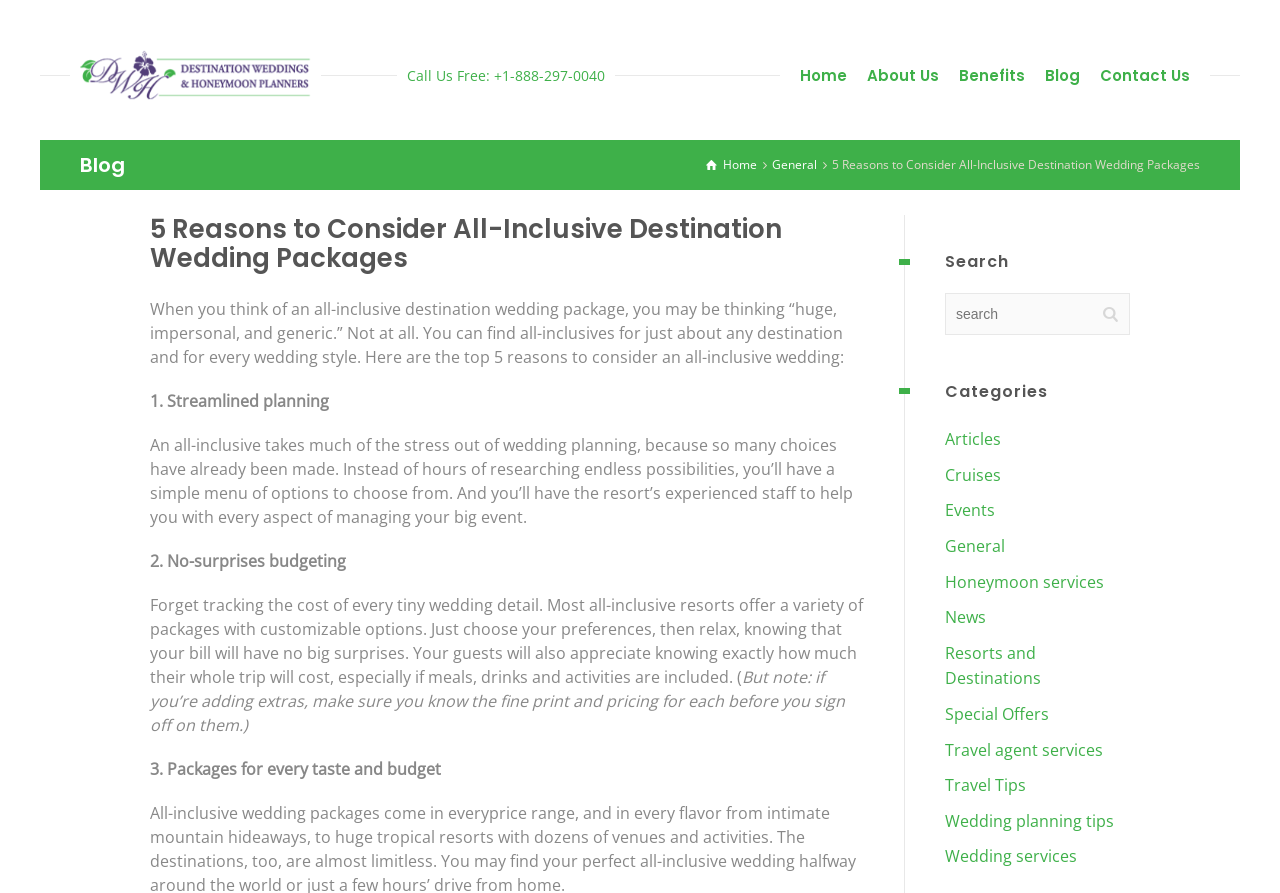Provide a brief response to the question below using a single word or phrase: 
What types of categories are available on the website?

Articles, Cruises, Events, etc.